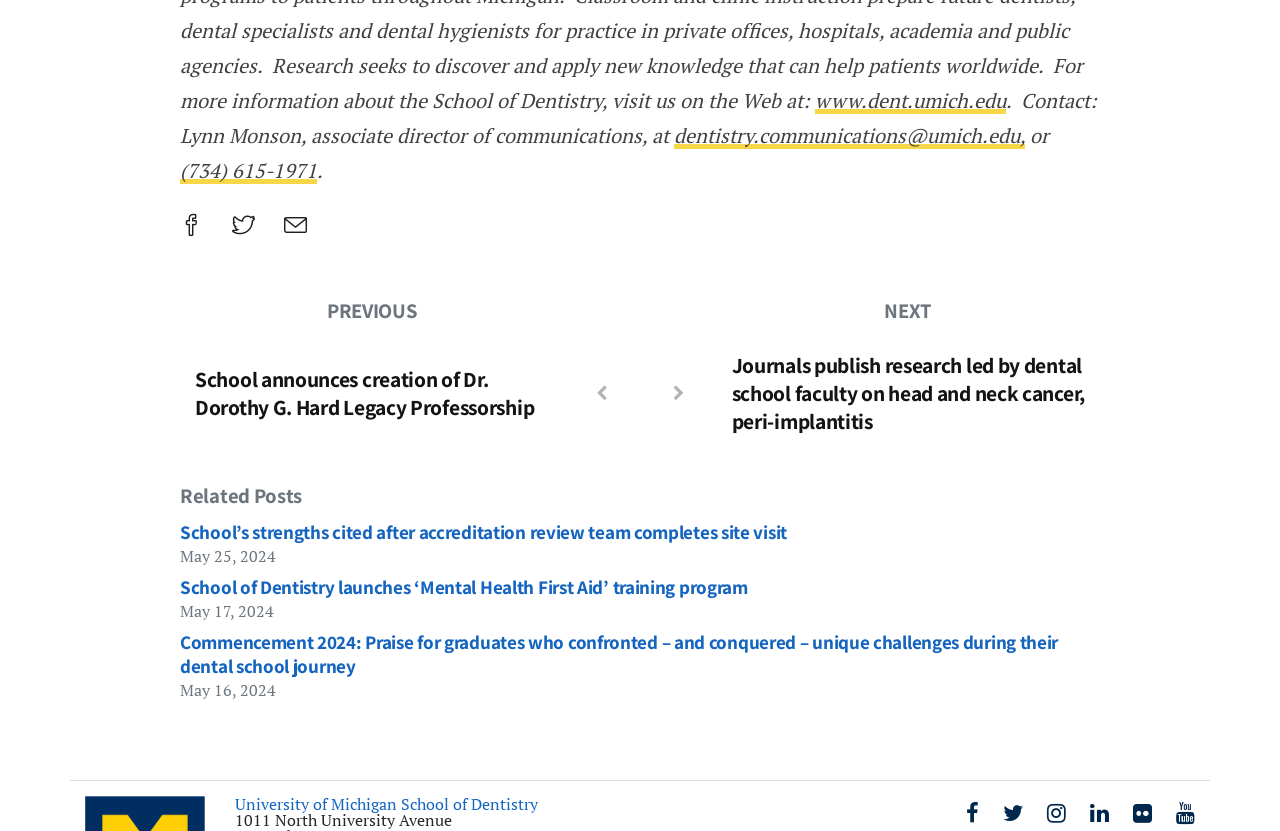Identify the bounding box for the UI element described as: "2023". Ensure the coordinates are four float numbers between 0 and 1, formatted as [left, top, right, bottom].

None